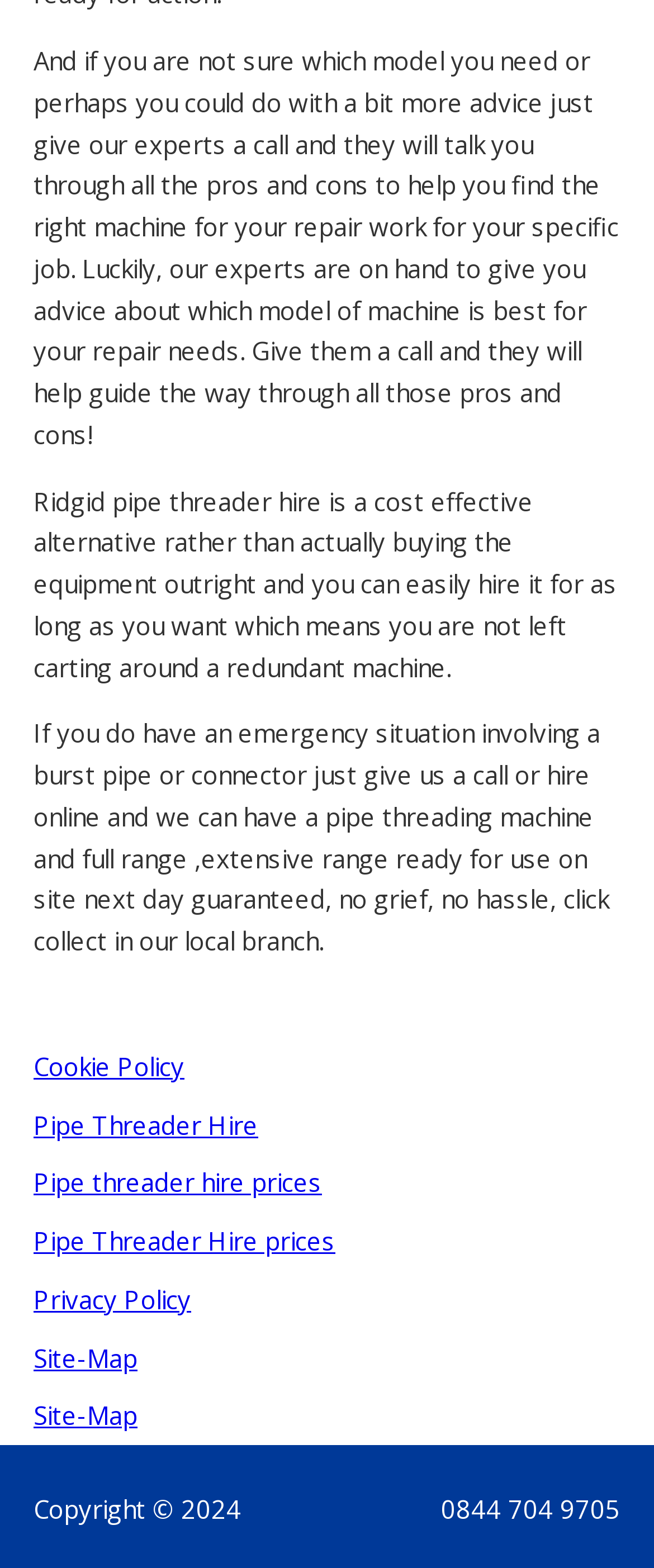What is the guarantee for emergency pipe threading machine delivery?
Based on the screenshot, provide your answer in one word or phrase.

Next day guaranteed